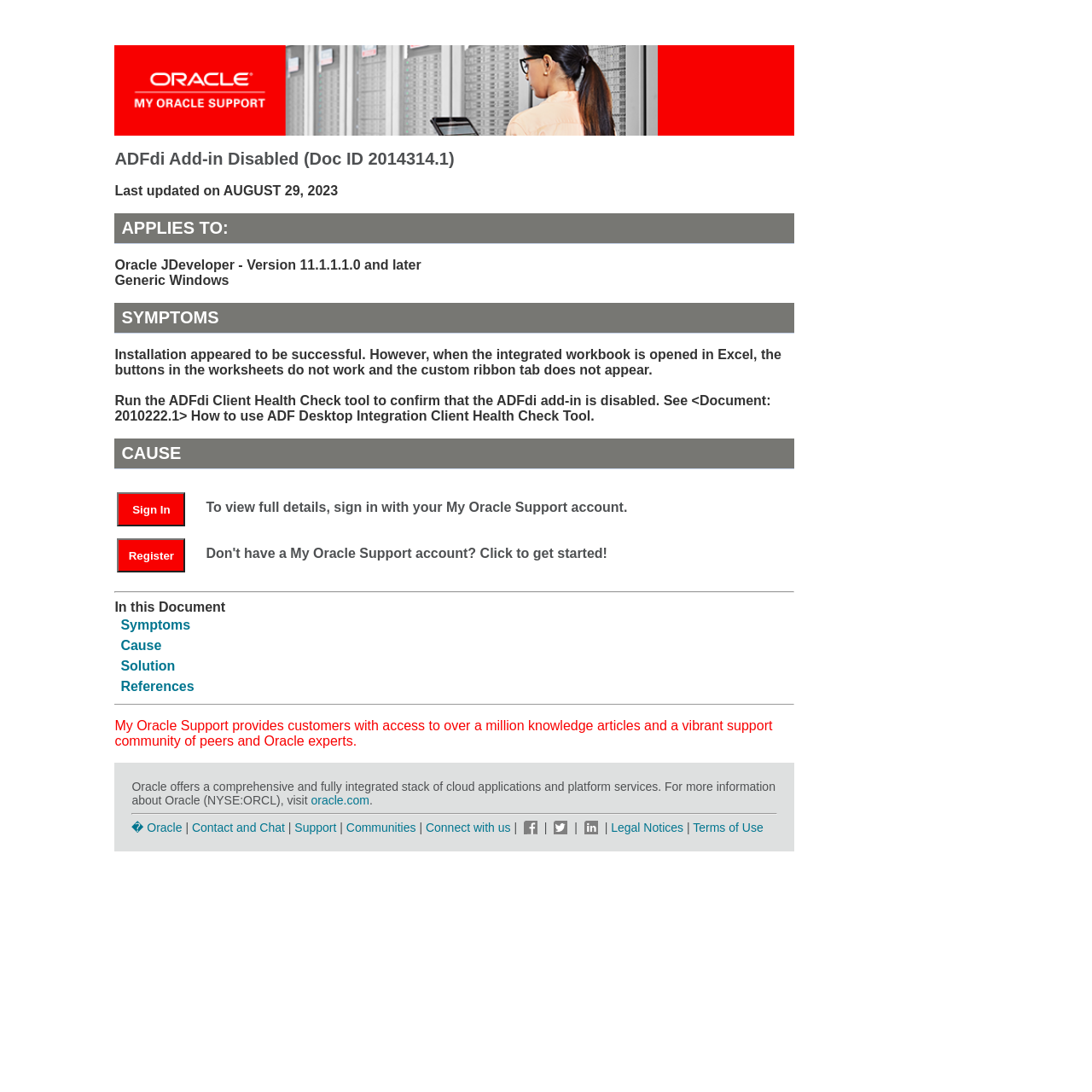Based on the image, please respond to the question with as much detail as possible:
What is the purpose of the ADFdi Client Health Check tool?

I deduced this answer by reading the static text element that describes the symptoms of the issue and the solution, which involves running the ADFdi Client Health Check tool to confirm that the ADFdi add-in is disabled.